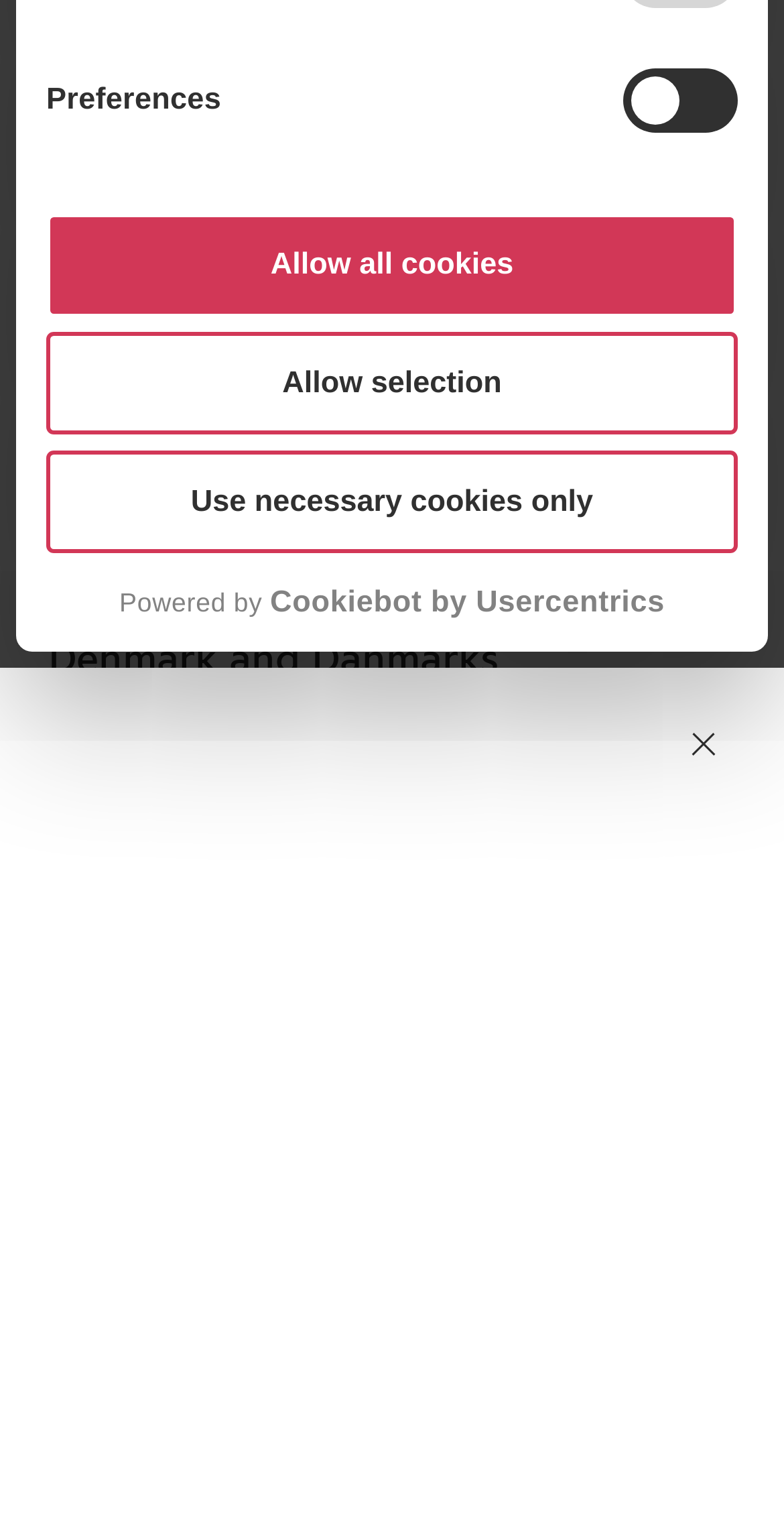Identify the bounding box for the UI element that is described as follows: "here".

[0.321, 0.108, 0.407, 0.13]